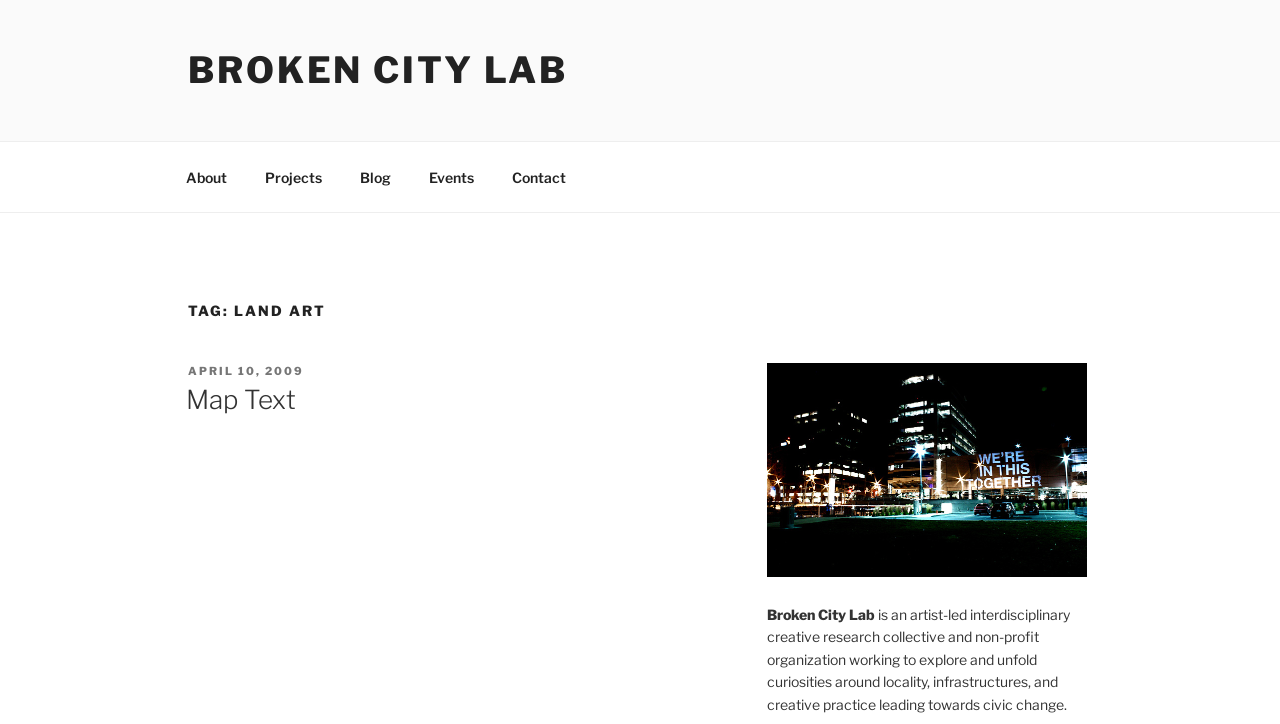Provide a single word or phrase answer to the question: 
How many links are in the top menu?

5